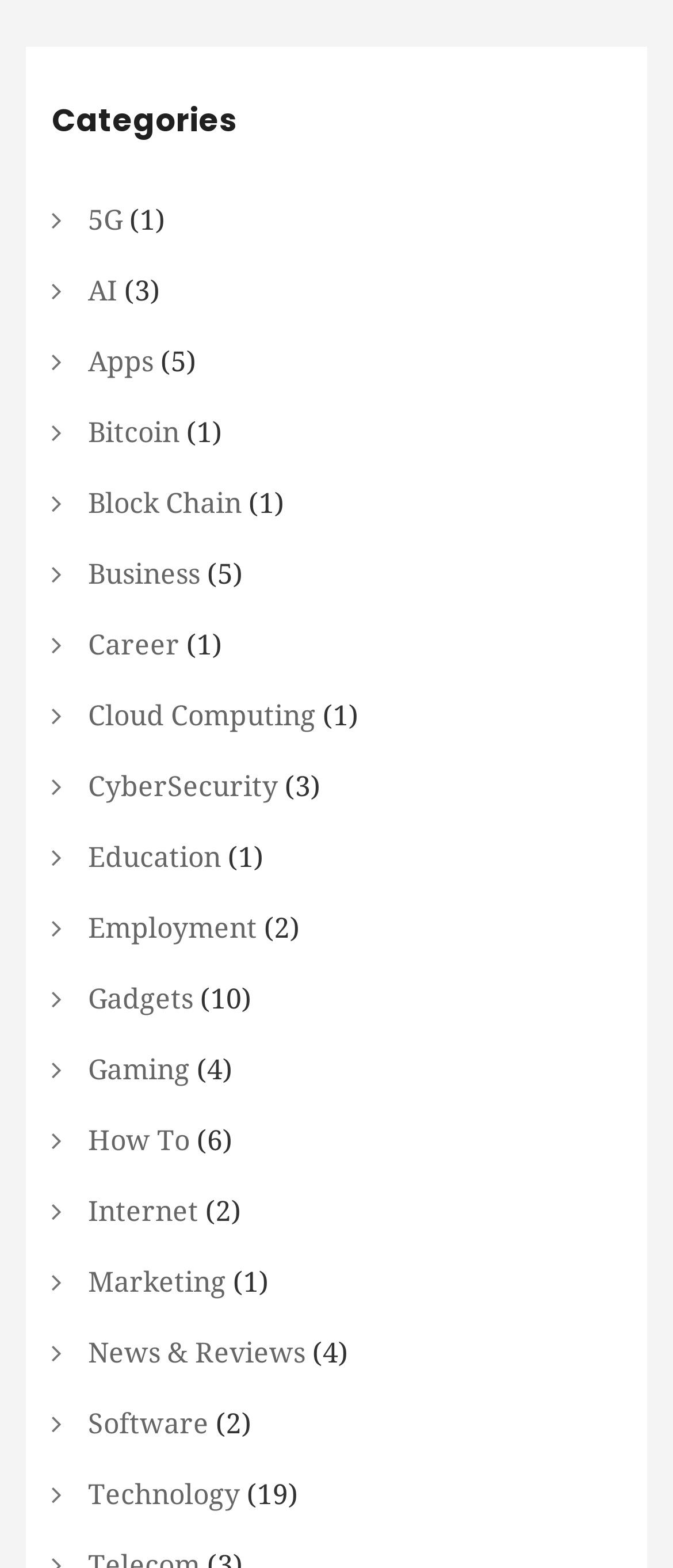Please identify the bounding box coordinates of the area I need to click to accomplish the following instruction: "Read about Technology".

[0.131, 0.932, 0.356, 0.976]